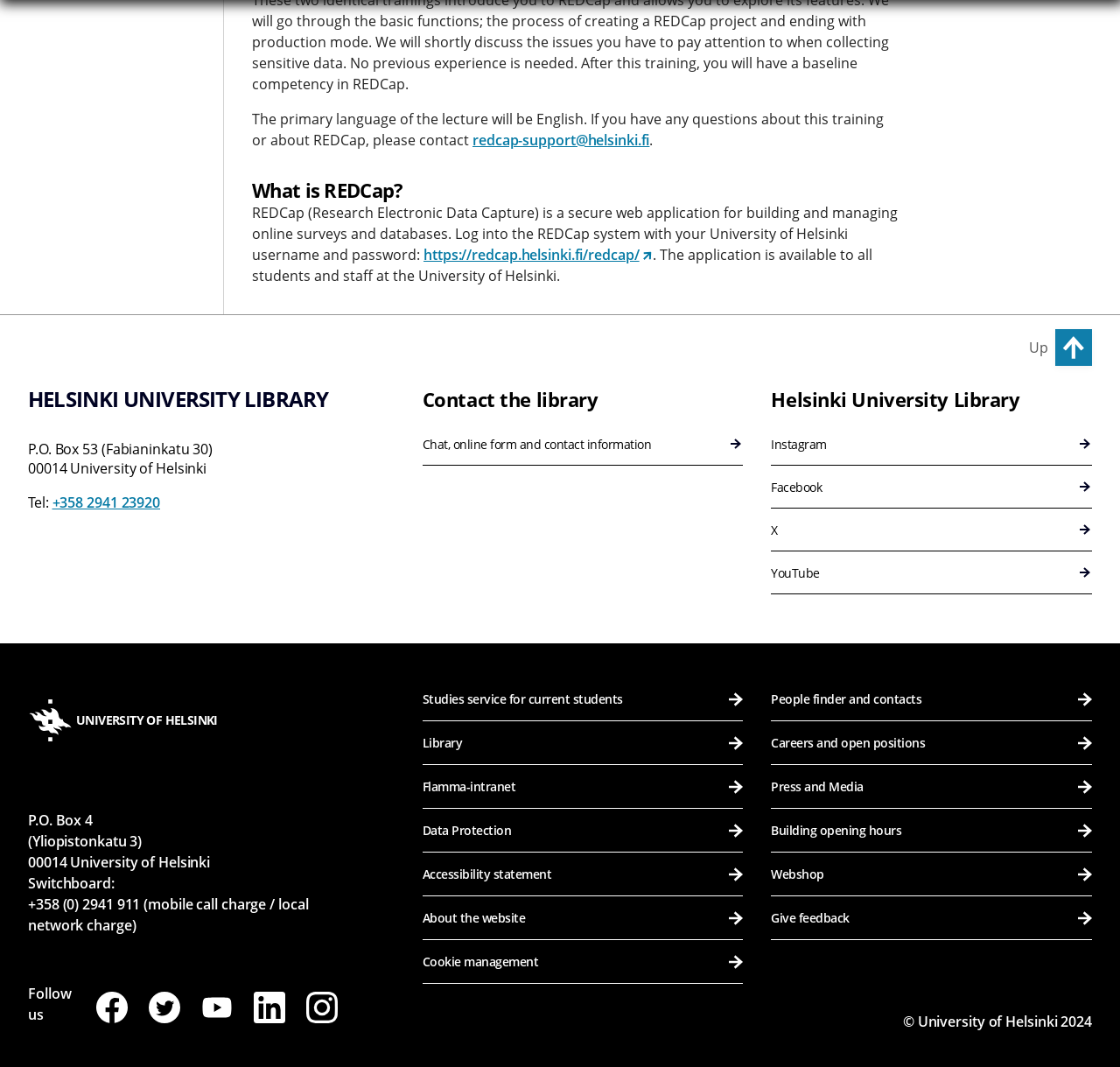Please identify the bounding box coordinates of the element's region that needs to be clicked to fulfill the following instruction: "Visit the Helsinki University Library". The bounding box coordinates should consist of four float numbers between 0 and 1, i.e., [left, top, right, bottom].

[0.025, 0.362, 0.321, 0.399]